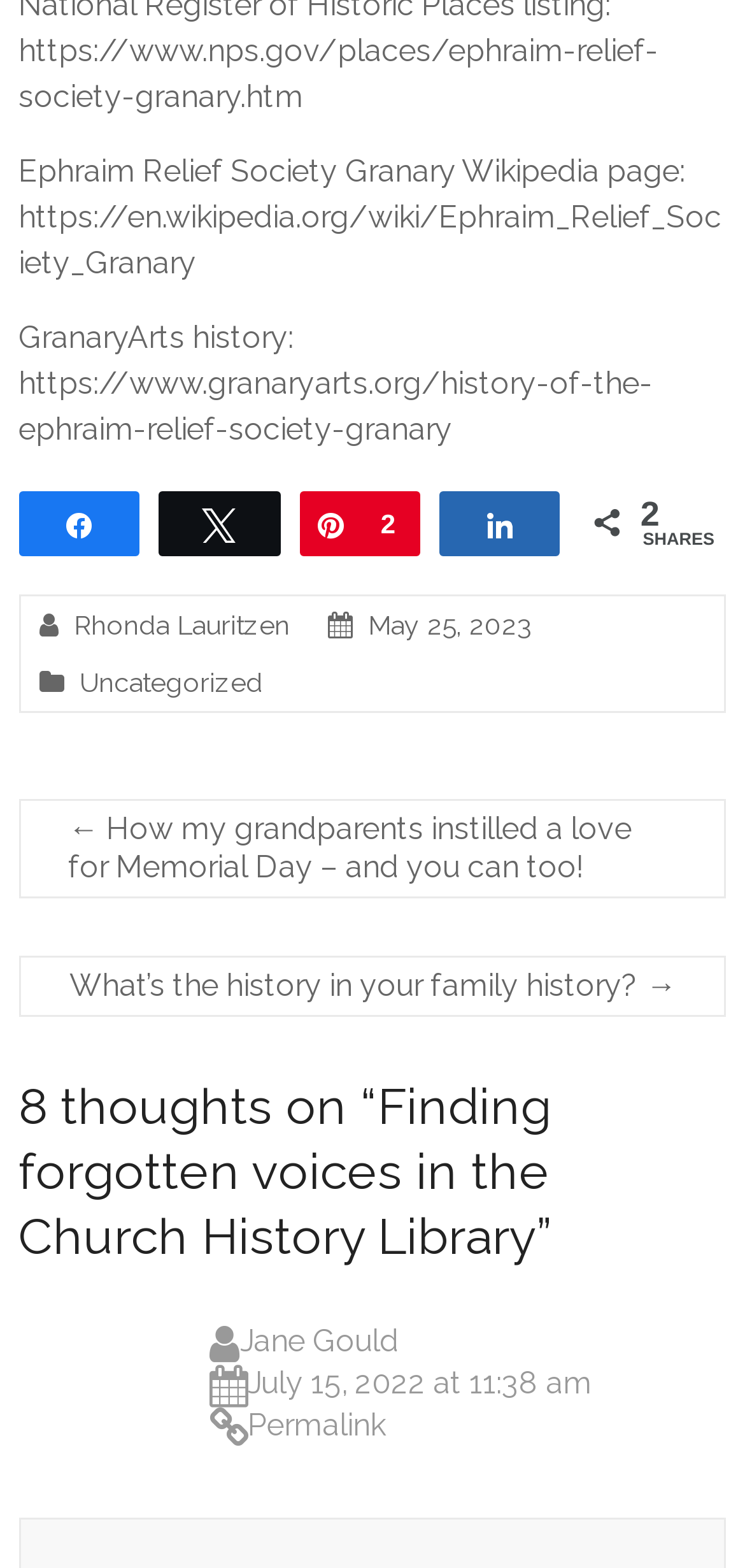Locate the bounding box coordinates of the clickable region to complete the following instruction: "Visit Ephraim Relief Society Granary Wikipedia page."

[0.025, 0.098, 0.969, 0.179]